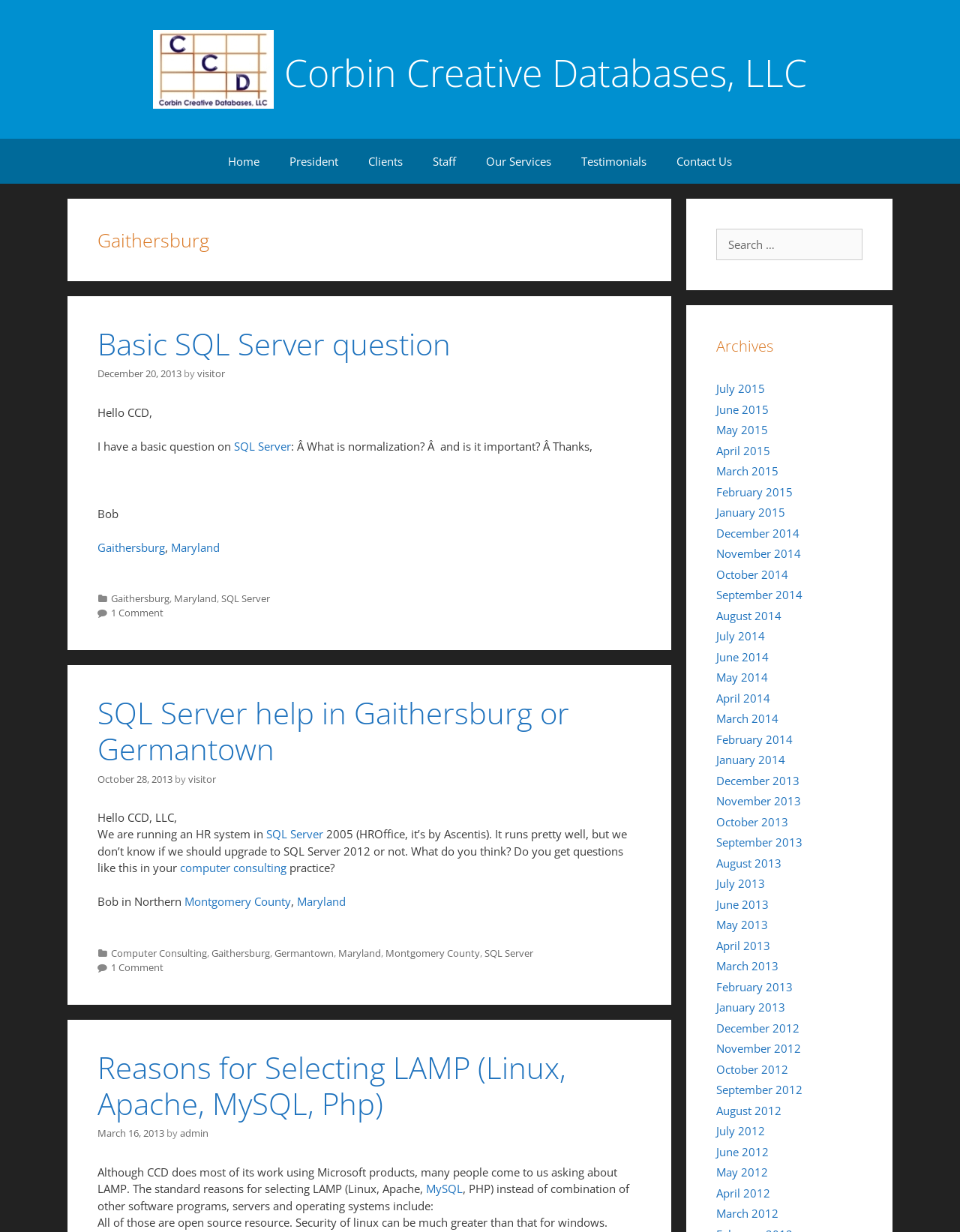What is the category mentioned in the footer of the webpage?
Answer with a single word or short phrase according to what you see in the image.

Categories